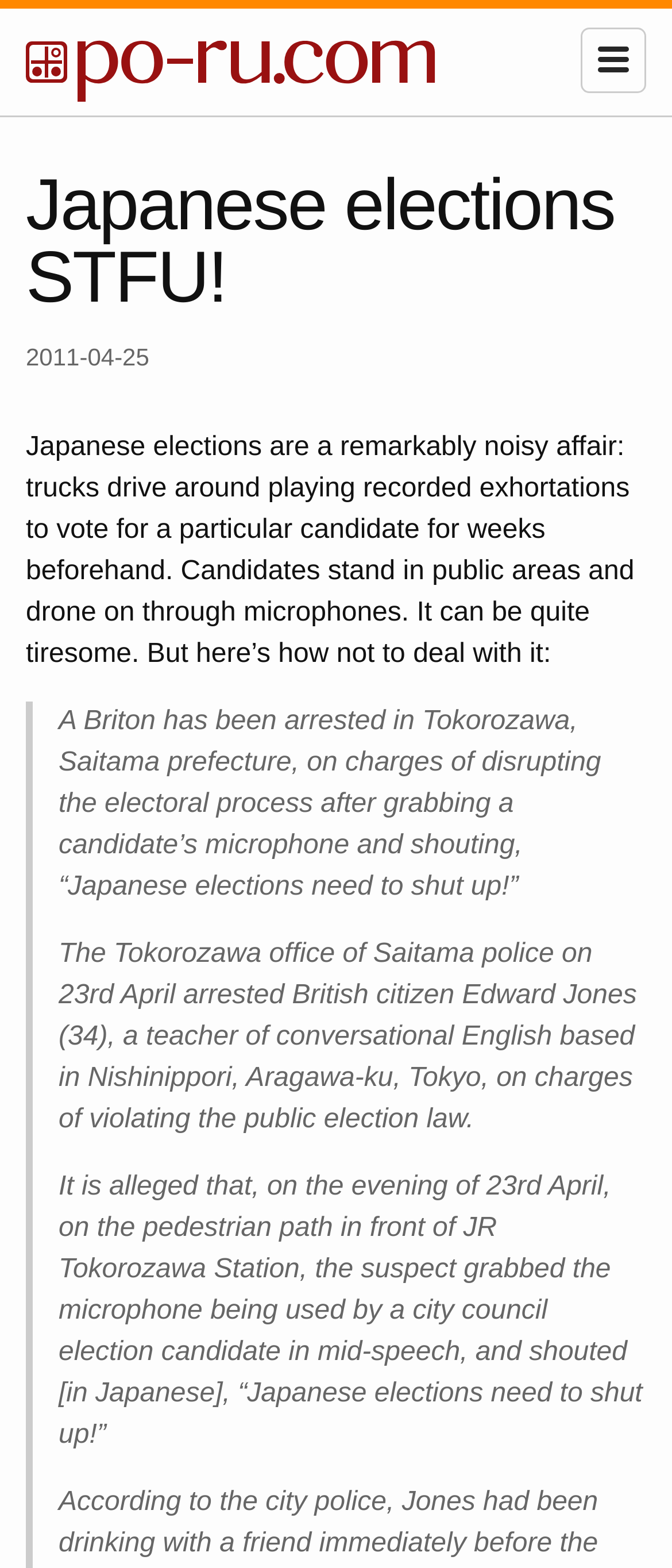Where did the incident occur?
Provide a short answer using one word or a brief phrase based on the image.

Tokorozawa Station